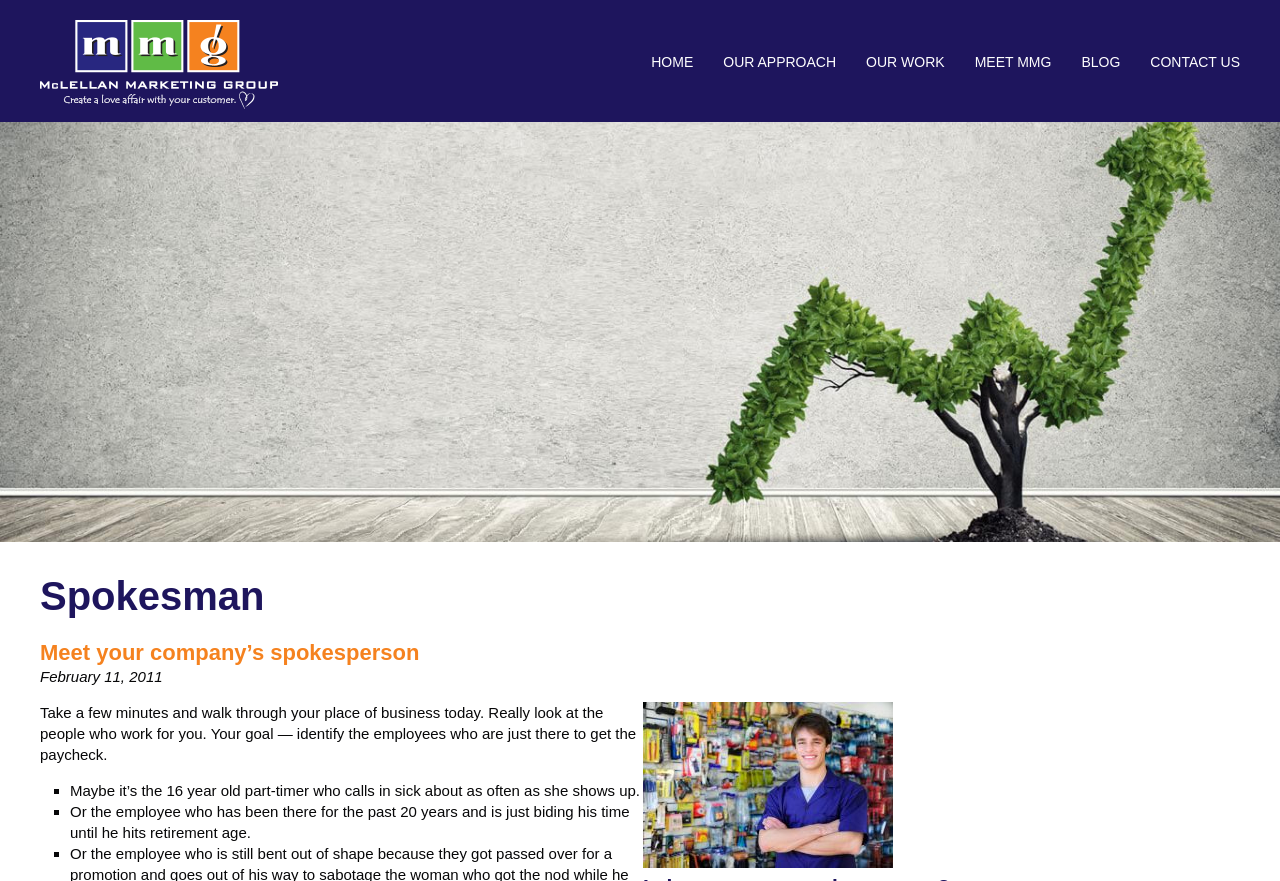Please find the bounding box coordinates of the element's region to be clicked to carry out this instruction: "read the article about spokesman".

[0.031, 0.726, 0.328, 0.755]